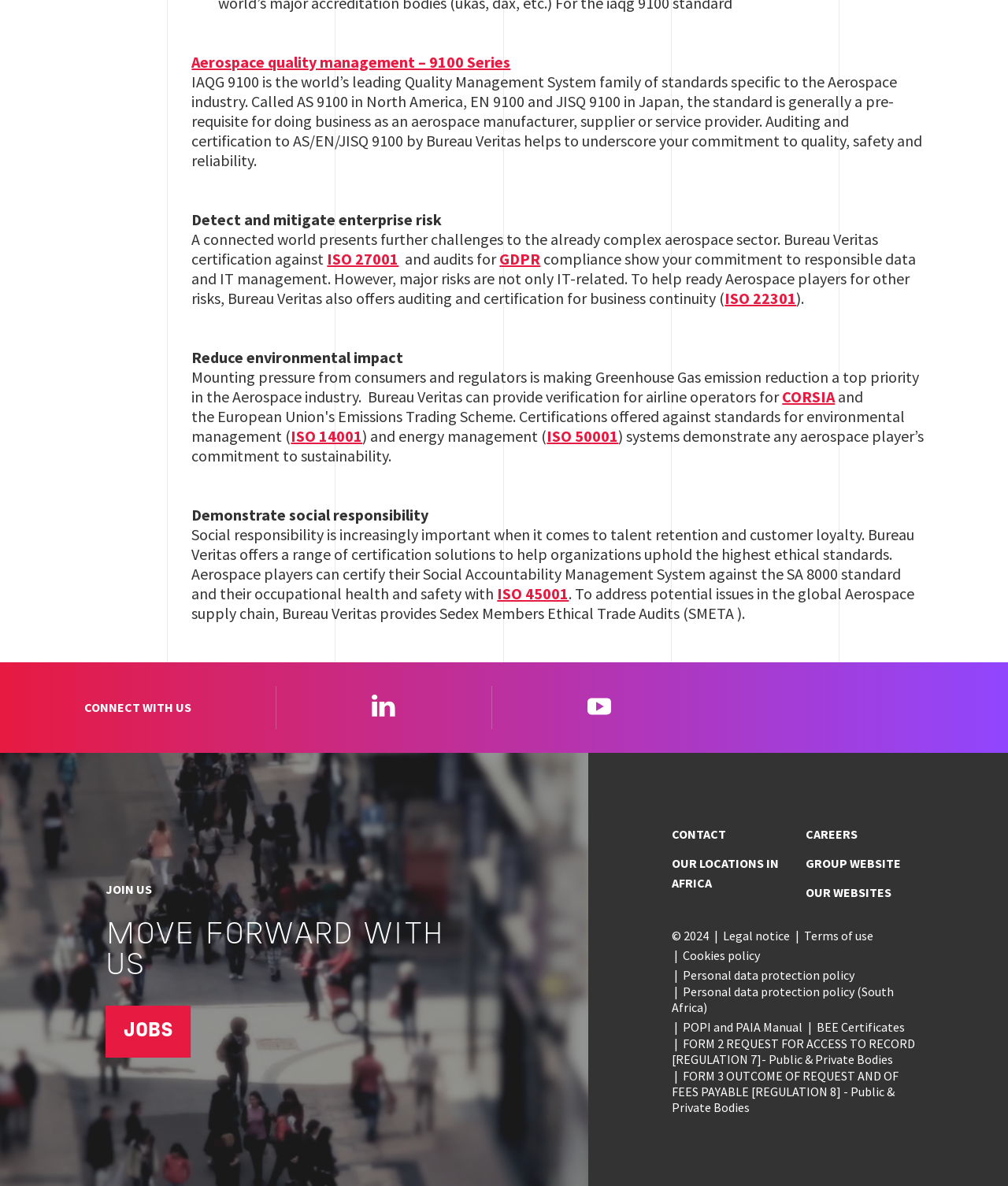Determine the bounding box coordinates of the region that needs to be clicked to achieve the task: "Connect with Bureau Veritas on LinkedIn".

[0.369, 0.585, 0.392, 0.605]